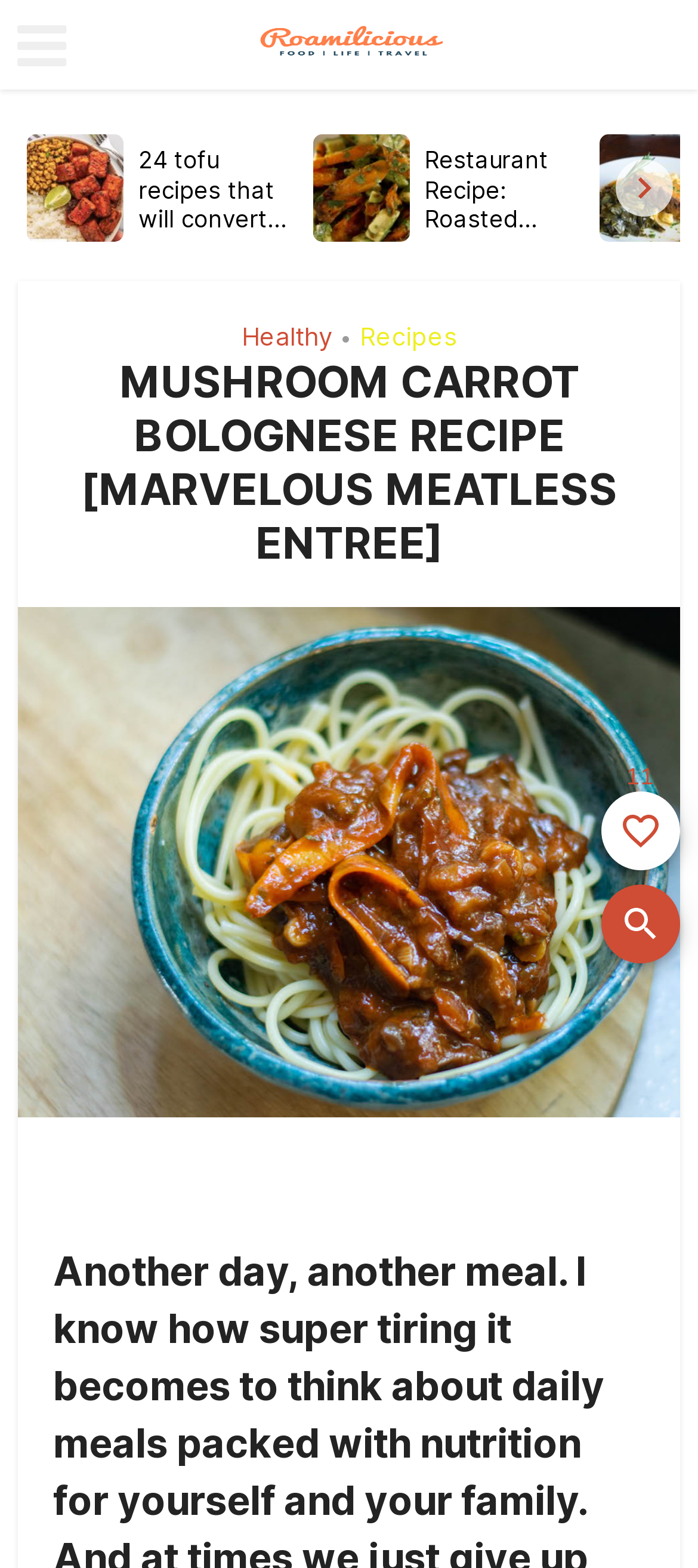What type of recipe is featured on this webpage?
Based on the visual, give a brief answer using one word or a short phrase.

Mushroom carrot bolognese